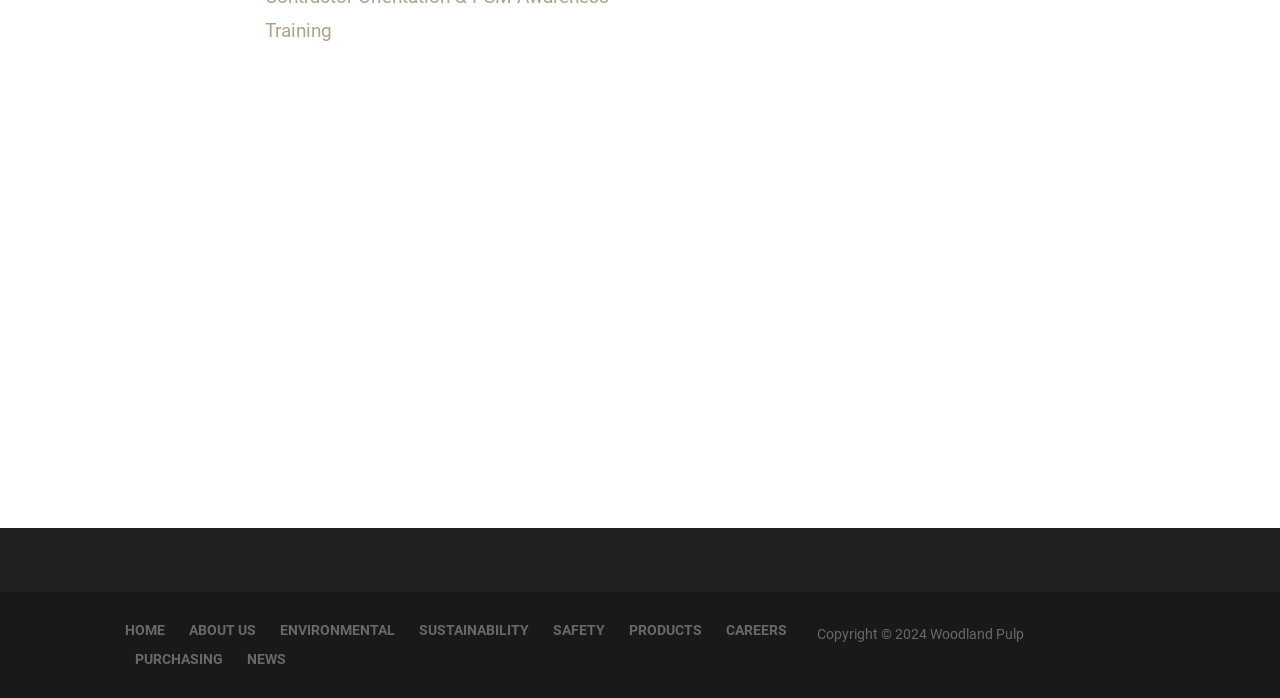Please identify the bounding box coordinates of the element that needs to be clicked to perform the following instruction: "check news".

None